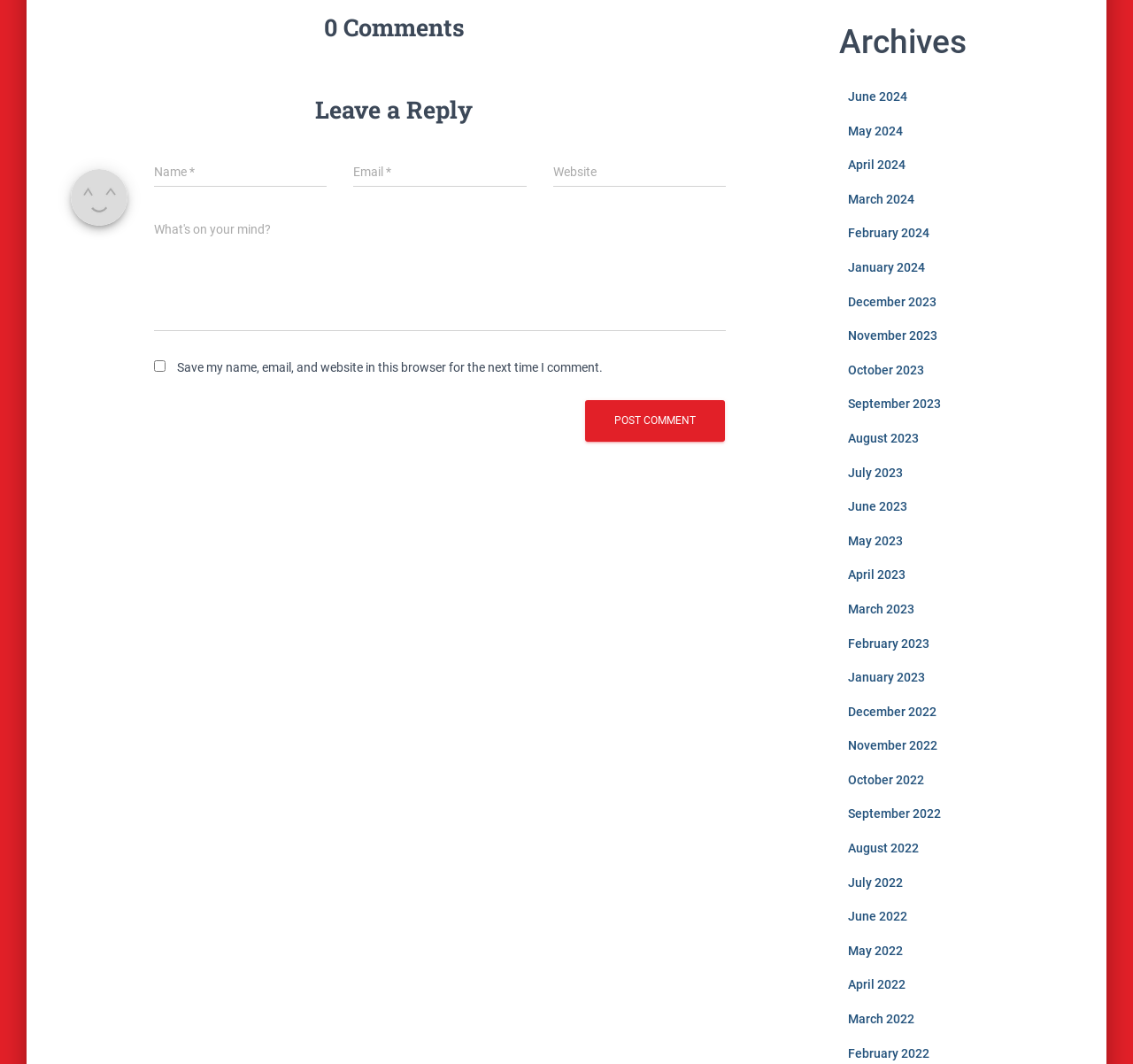Please identify the bounding box coordinates of the area that needs to be clicked to fulfill the following instruction: "View archives for June 2024."

[0.748, 0.084, 0.8, 0.097]